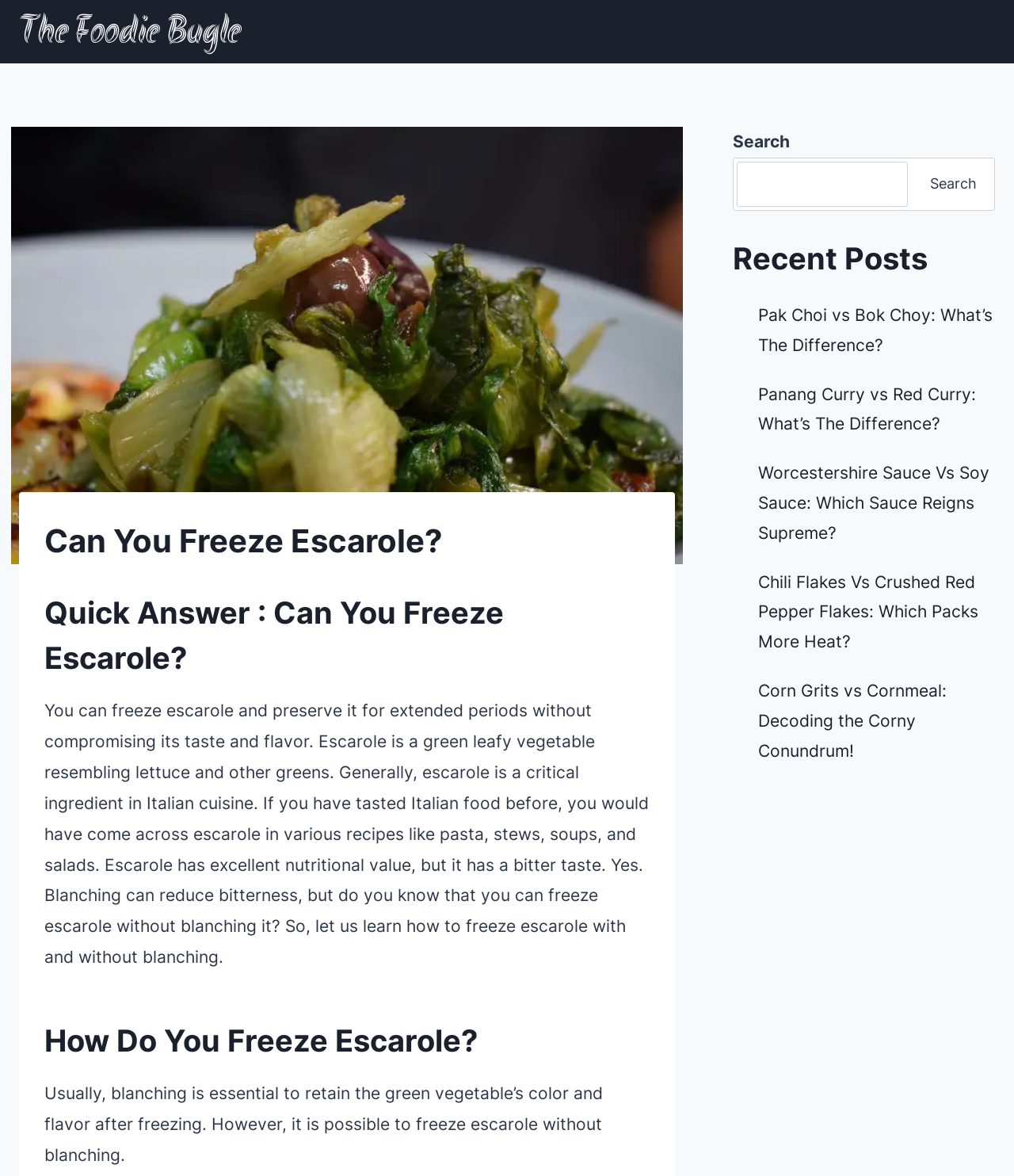Please find and provide the title of the webpage.

Can You Freeze Escarole?